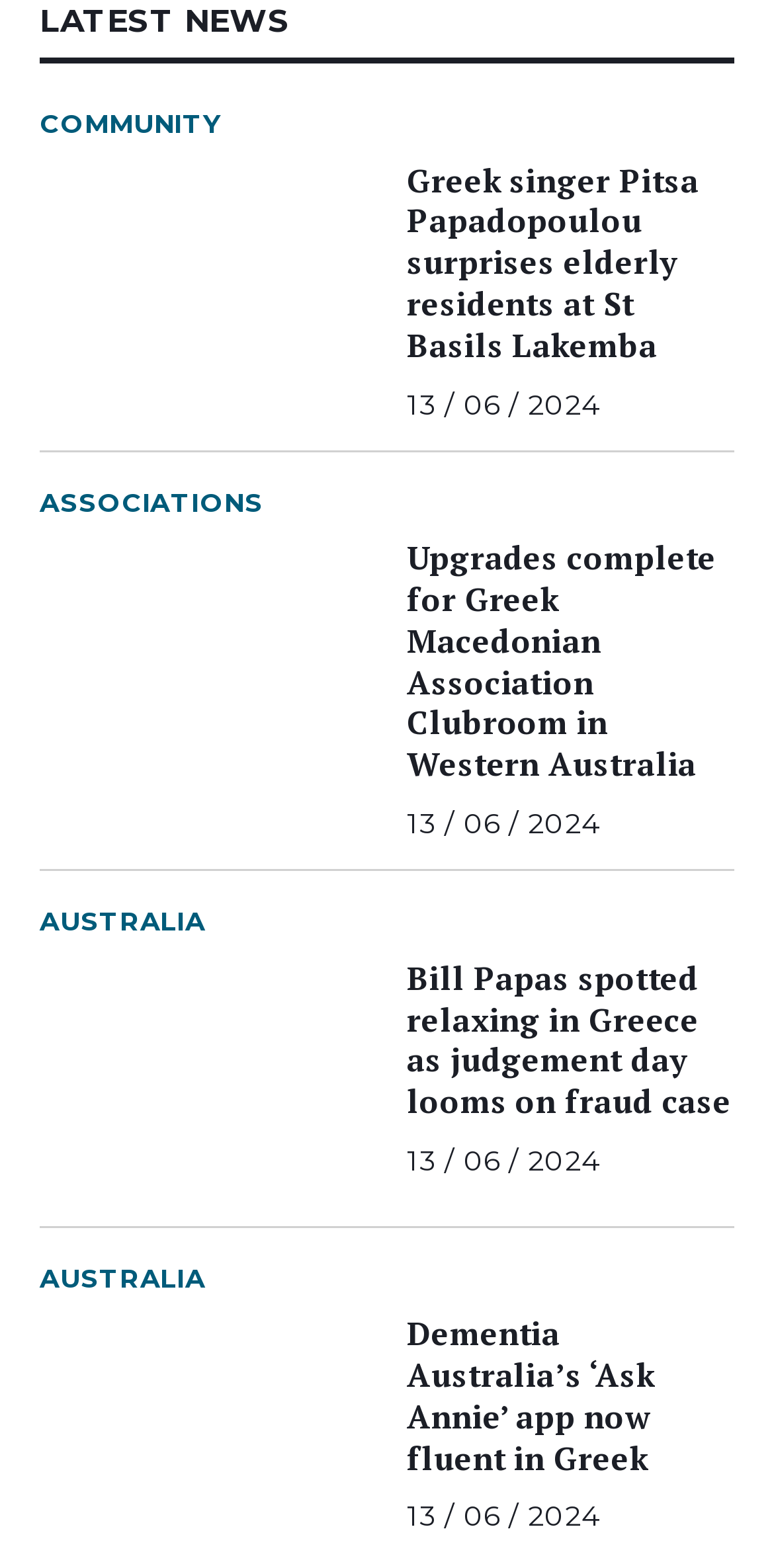What is the date of the news articles?
Examine the screenshot and reply with a single word or phrase.

13 / 06 / 2024